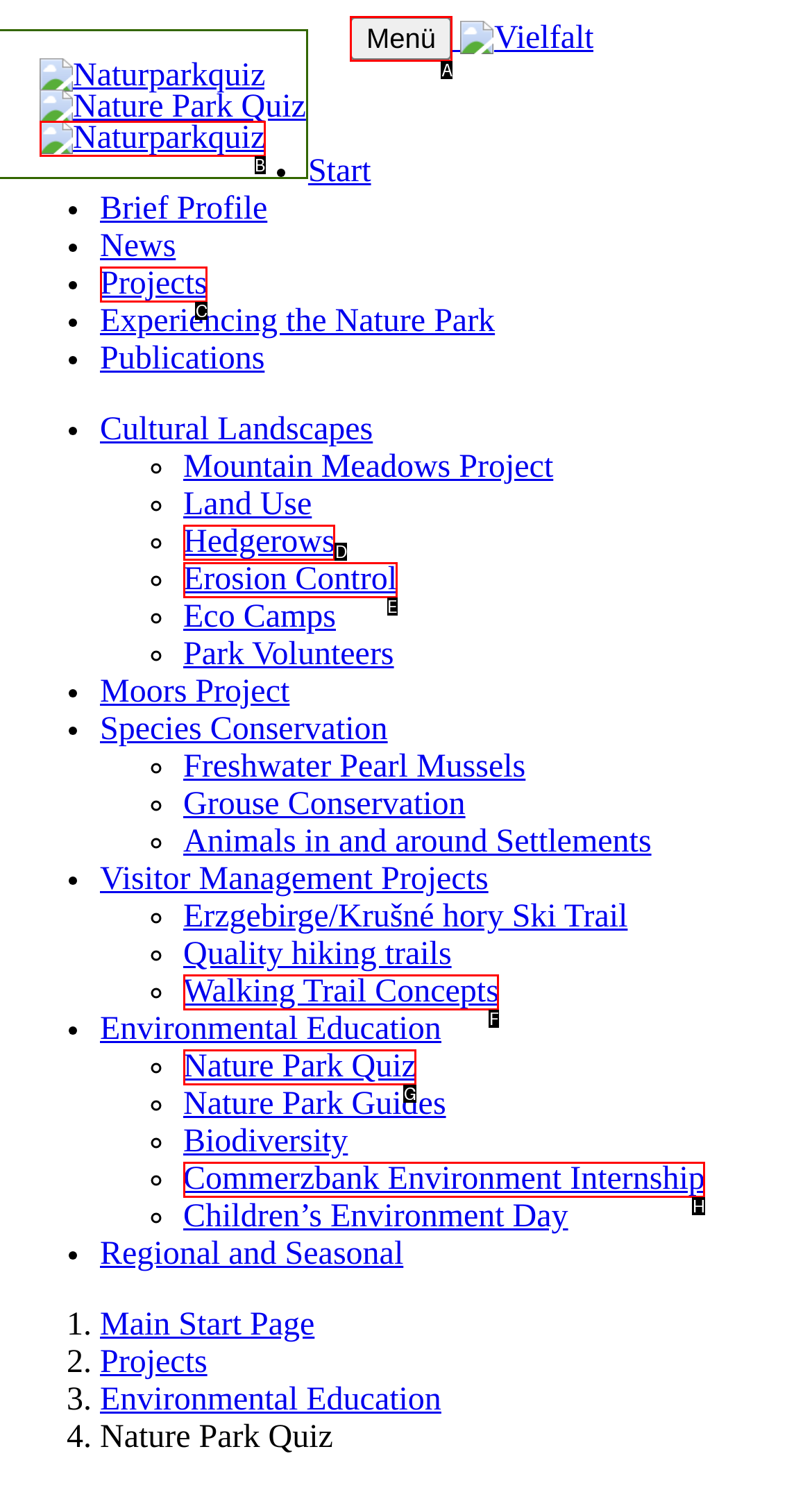What letter corresponds to the UI element to complete this task: Click on the 'Menü' button
Answer directly with the letter.

A